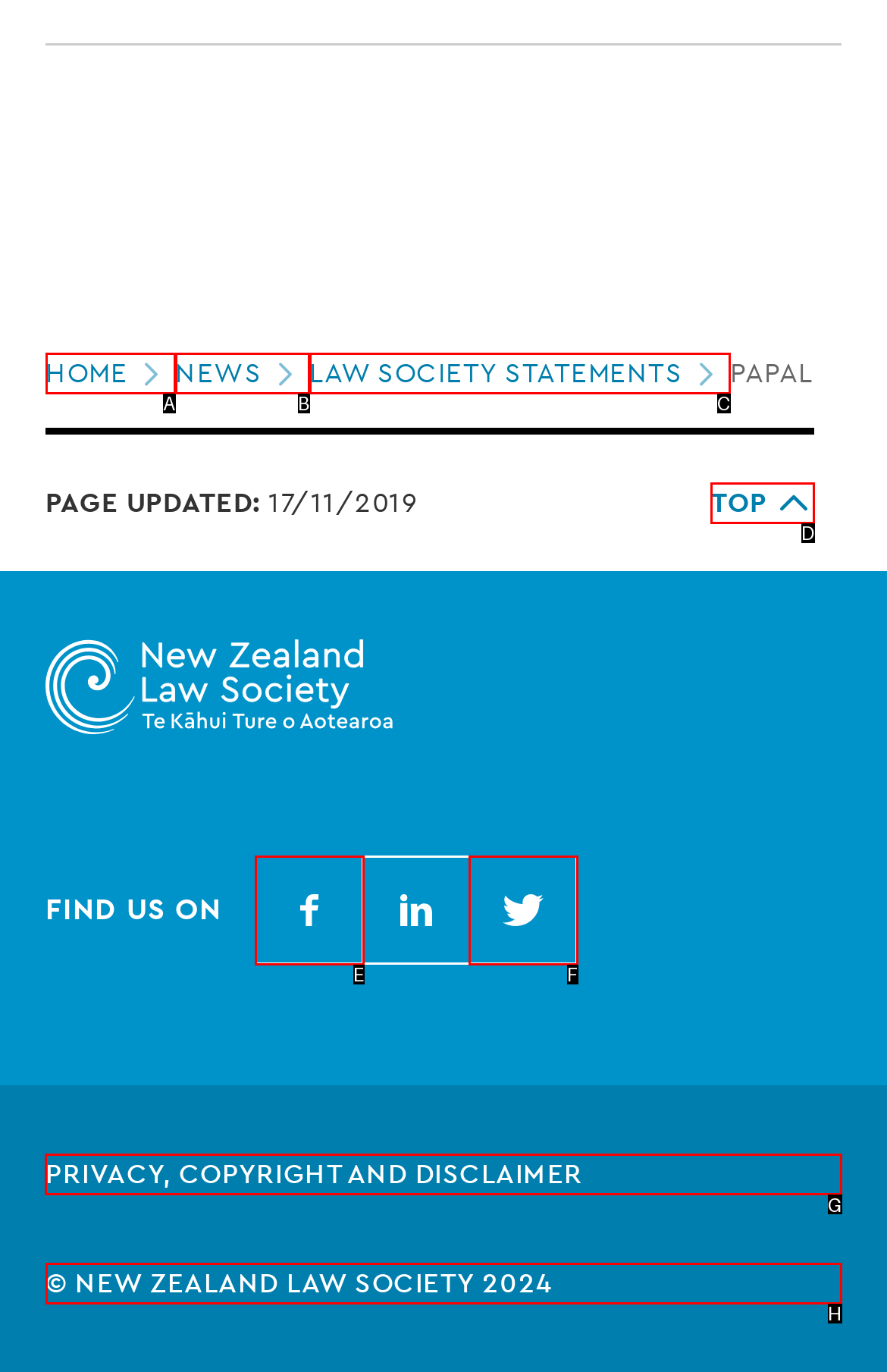From the options shown in the screenshot, tell me which lettered element I need to click to complete the task: View privacy, copyright and disclaimer.

G